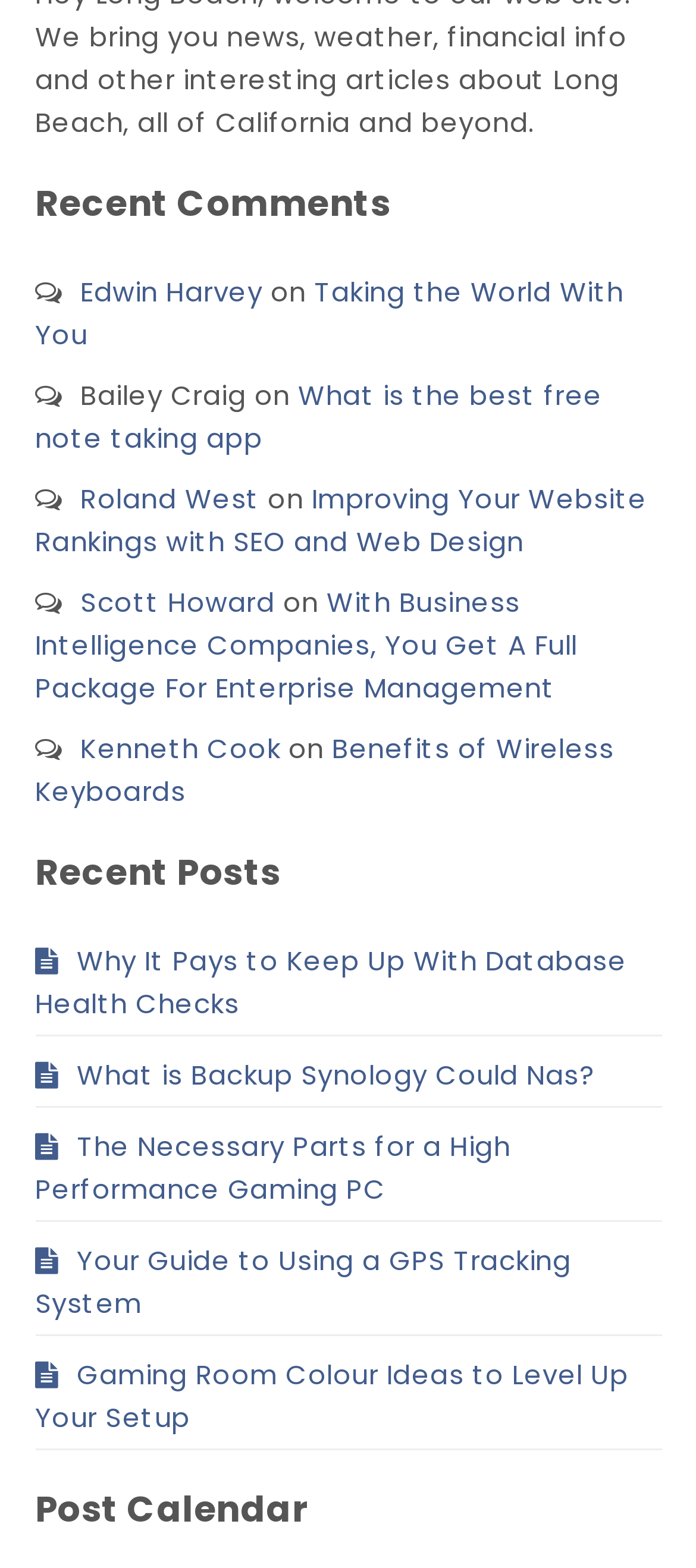What is the topic of the post 'What is the best free note taking app'?
Based on the image, answer the question with as much detail as possible.

The post title 'What is the best free note taking app' suggests that the topic of this post is about finding the best free note taking app.